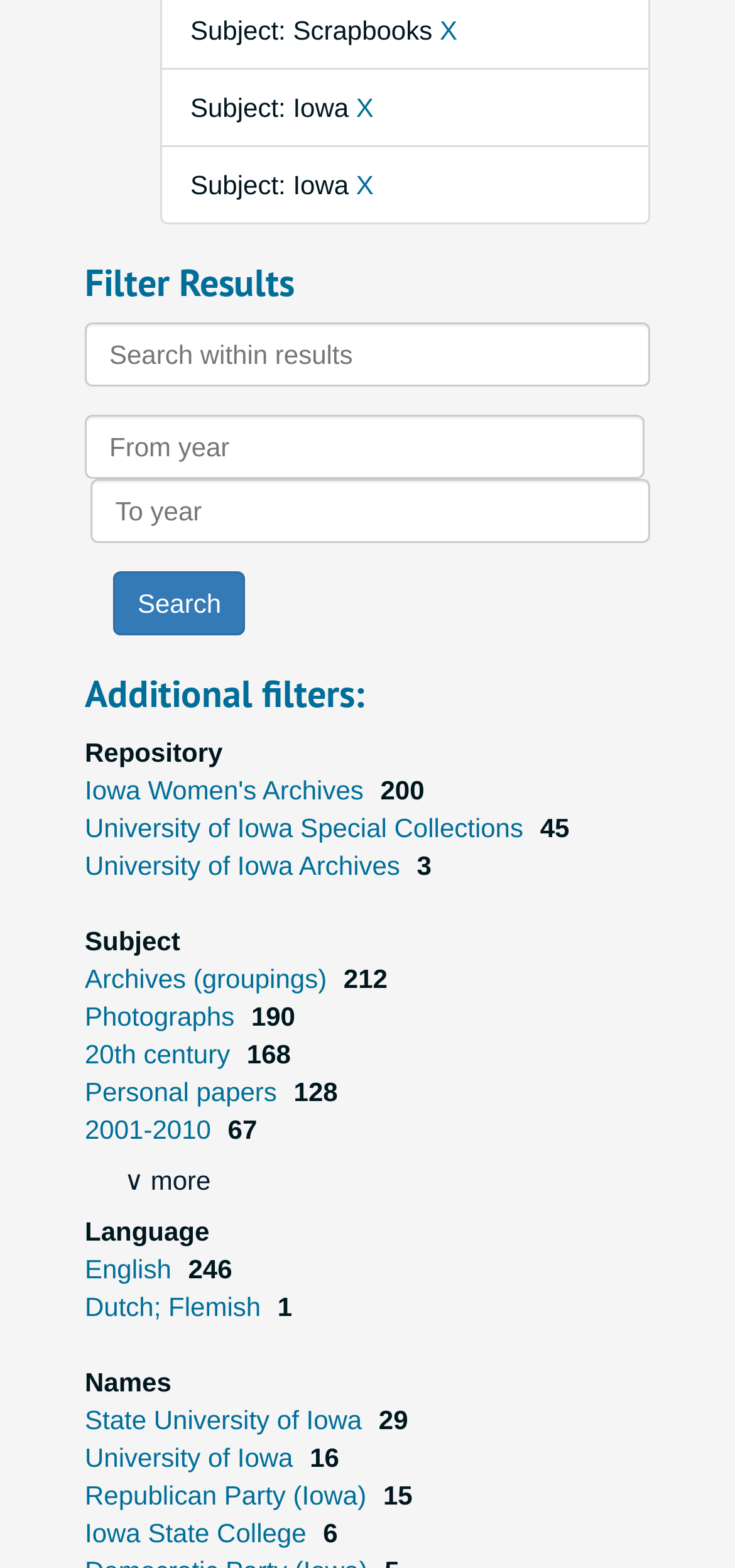Find the bounding box coordinates of the element you need to click on to perform this action: 'Filter by repository'. The coordinates should be represented by four float values between 0 and 1, in the format [left, top, right, bottom].

[0.115, 0.494, 0.505, 0.513]